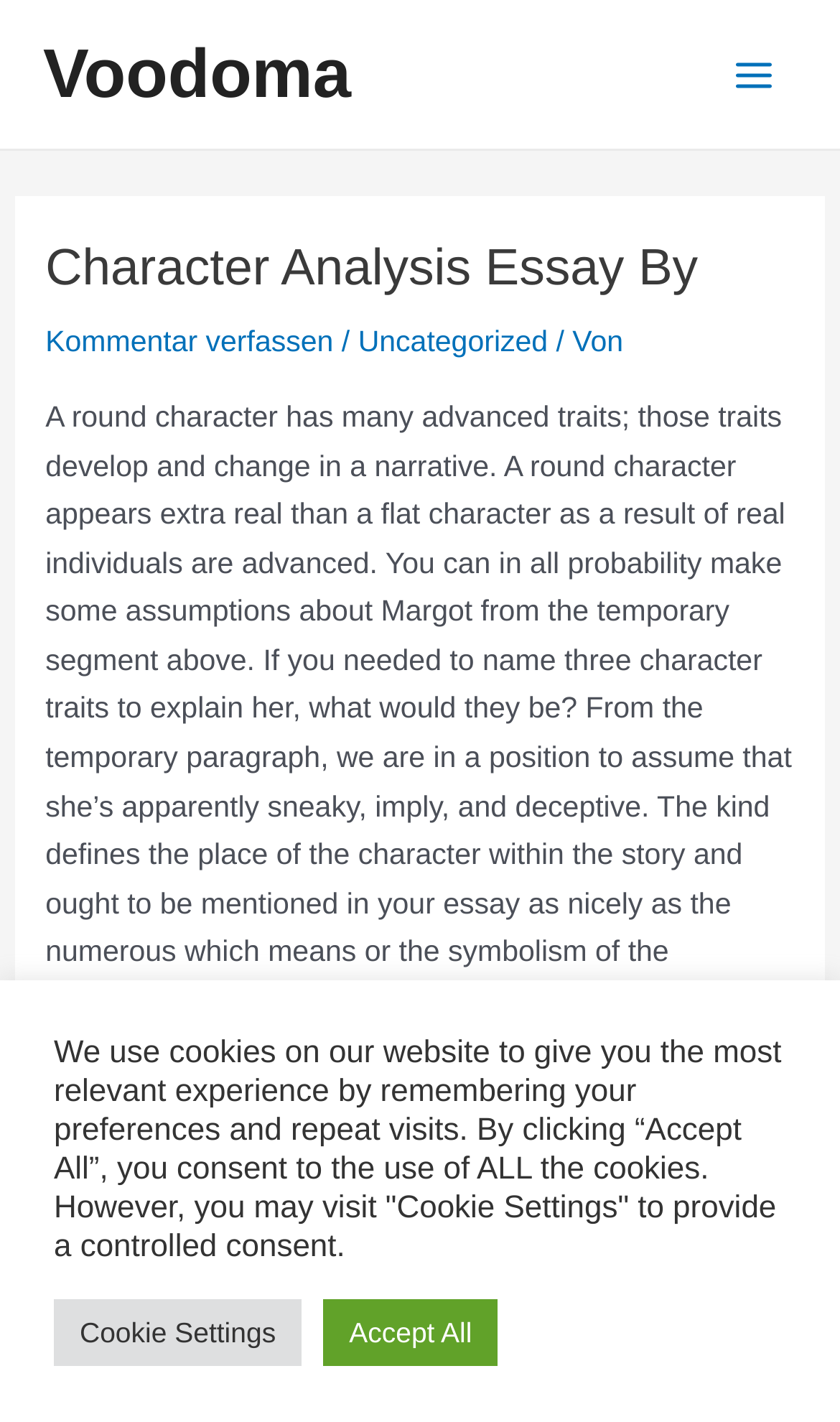What is the author's purpose in explaining the concept of a round character?
Please answer using one word or phrase, based on the screenshot.

To help with essay writing